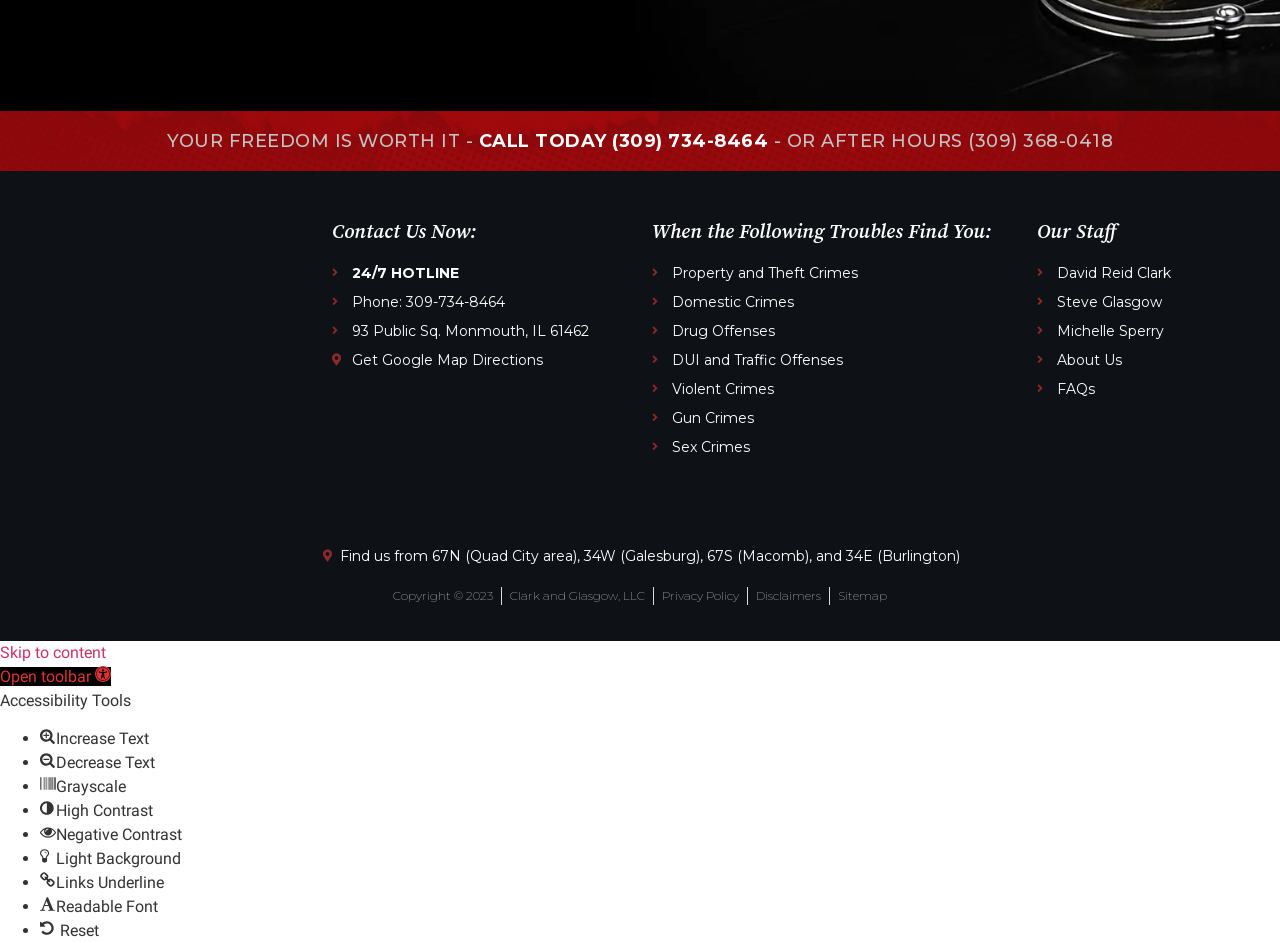Identify the bounding box coordinates of the specific part of the webpage to click to complete this instruction: "Get directions to the office".

[0.259, 0.371, 0.491, 0.393]